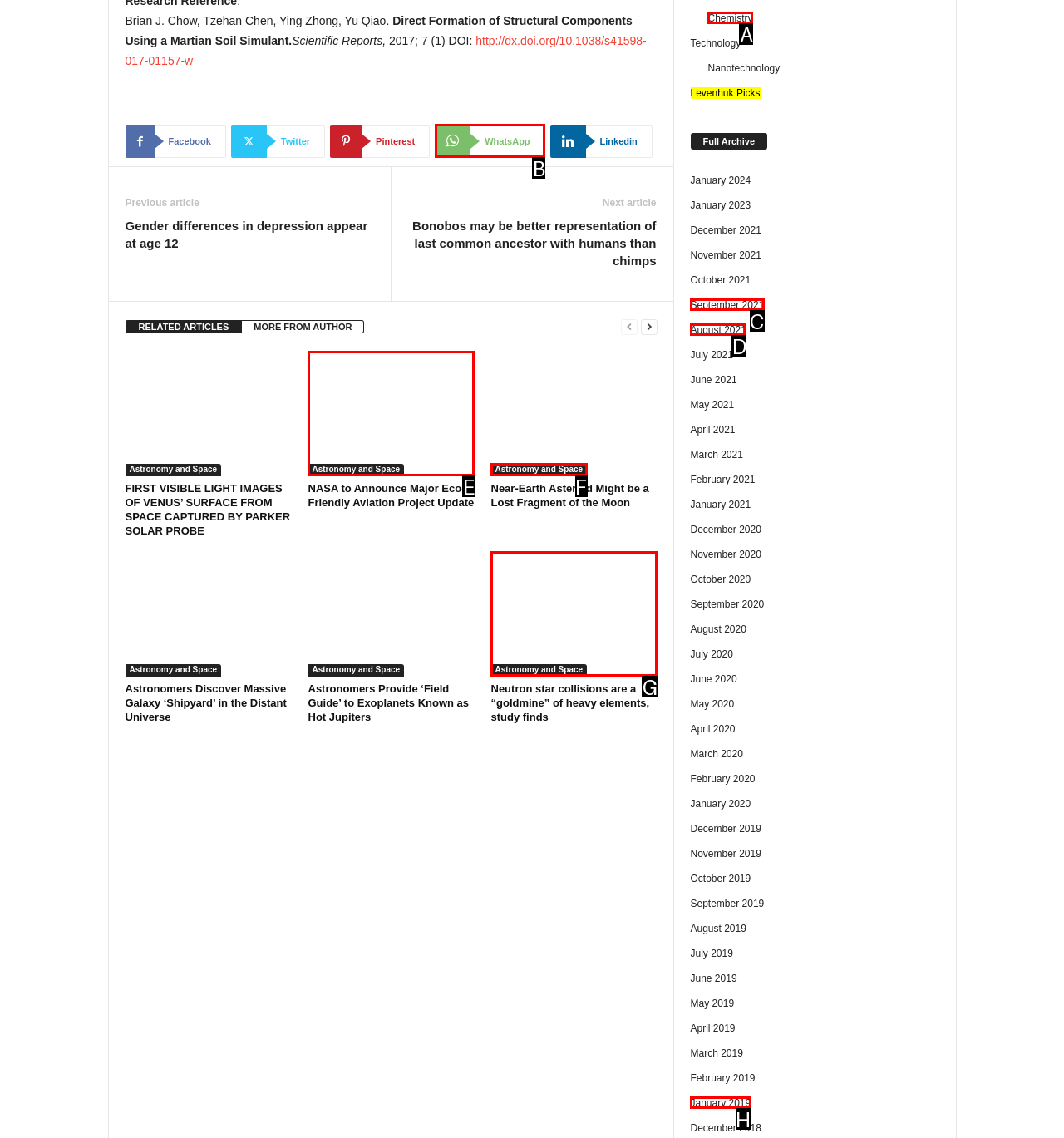Match the description: Chemistry to the correct HTML element. Provide the letter of your choice from the given options.

A